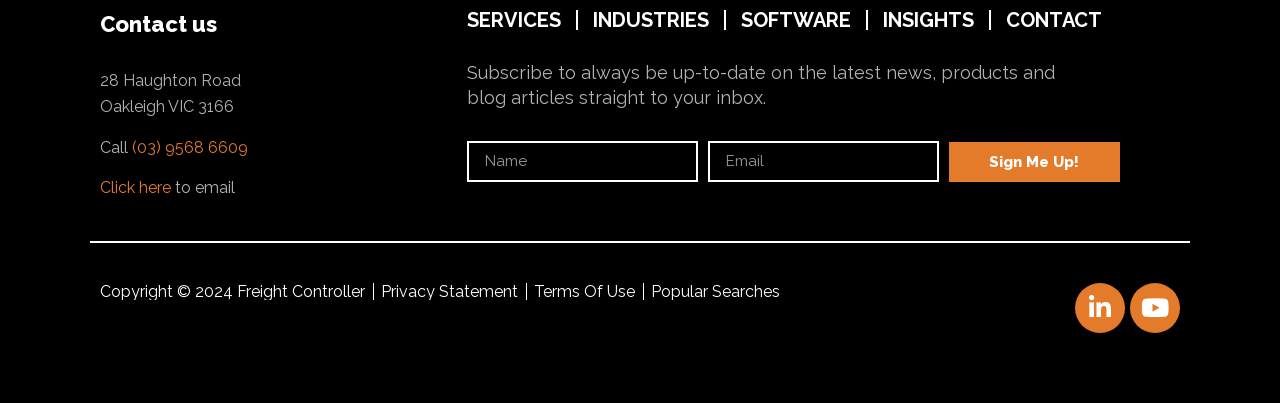Please identify the bounding box coordinates of the element that needs to be clicked to perform the following instruction: "Click Contact us".

[0.078, 0.024, 0.349, 0.095]